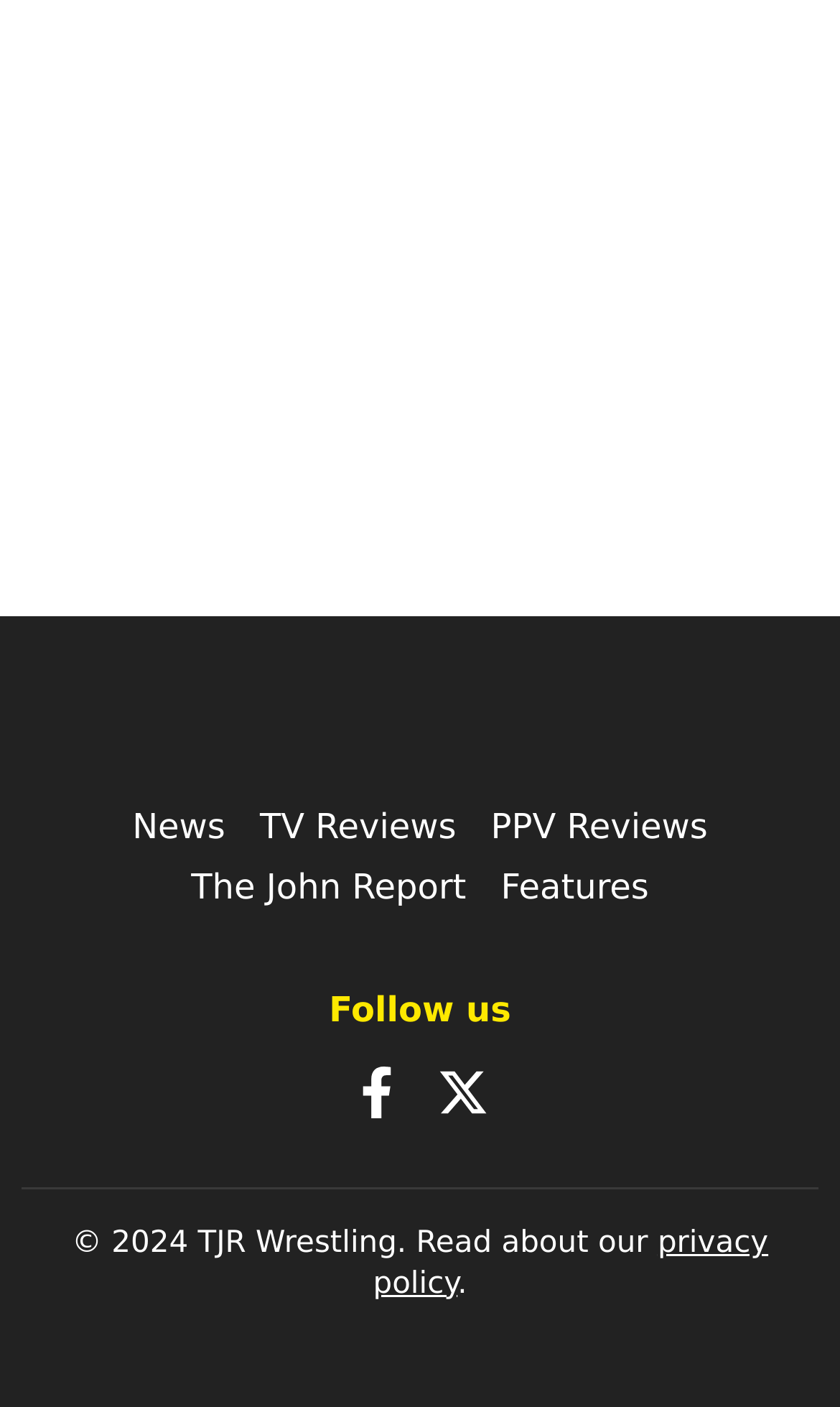Find the bounding box coordinates of the element I should click to carry out the following instruction: "Read the privacy policy".

[0.444, 0.872, 0.915, 0.924]